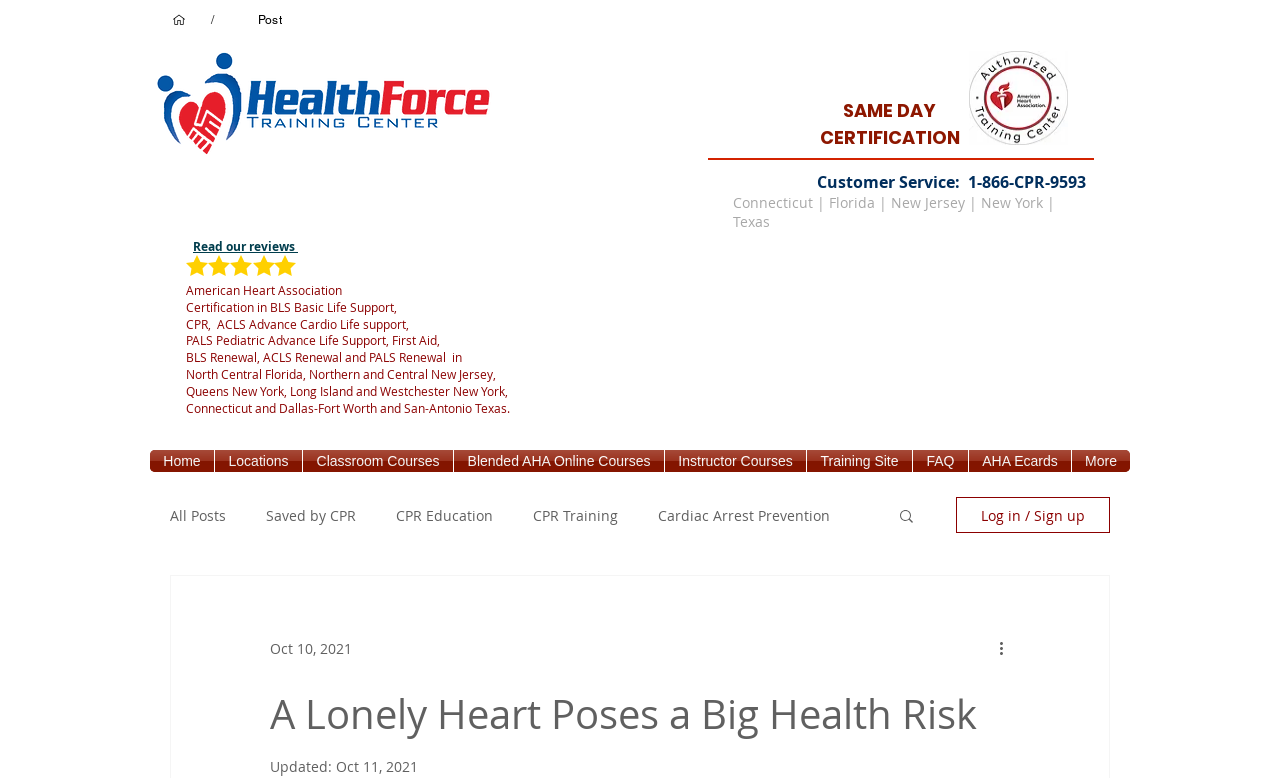Specify the bounding box coordinates of the area to click in order to execute this command: 'Go to the 'Classroom Courses' page'. The coordinates should consist of four float numbers ranging from 0 to 1, and should be formatted as [left, top, right, bottom].

[0.237, 0.579, 0.354, 0.607]